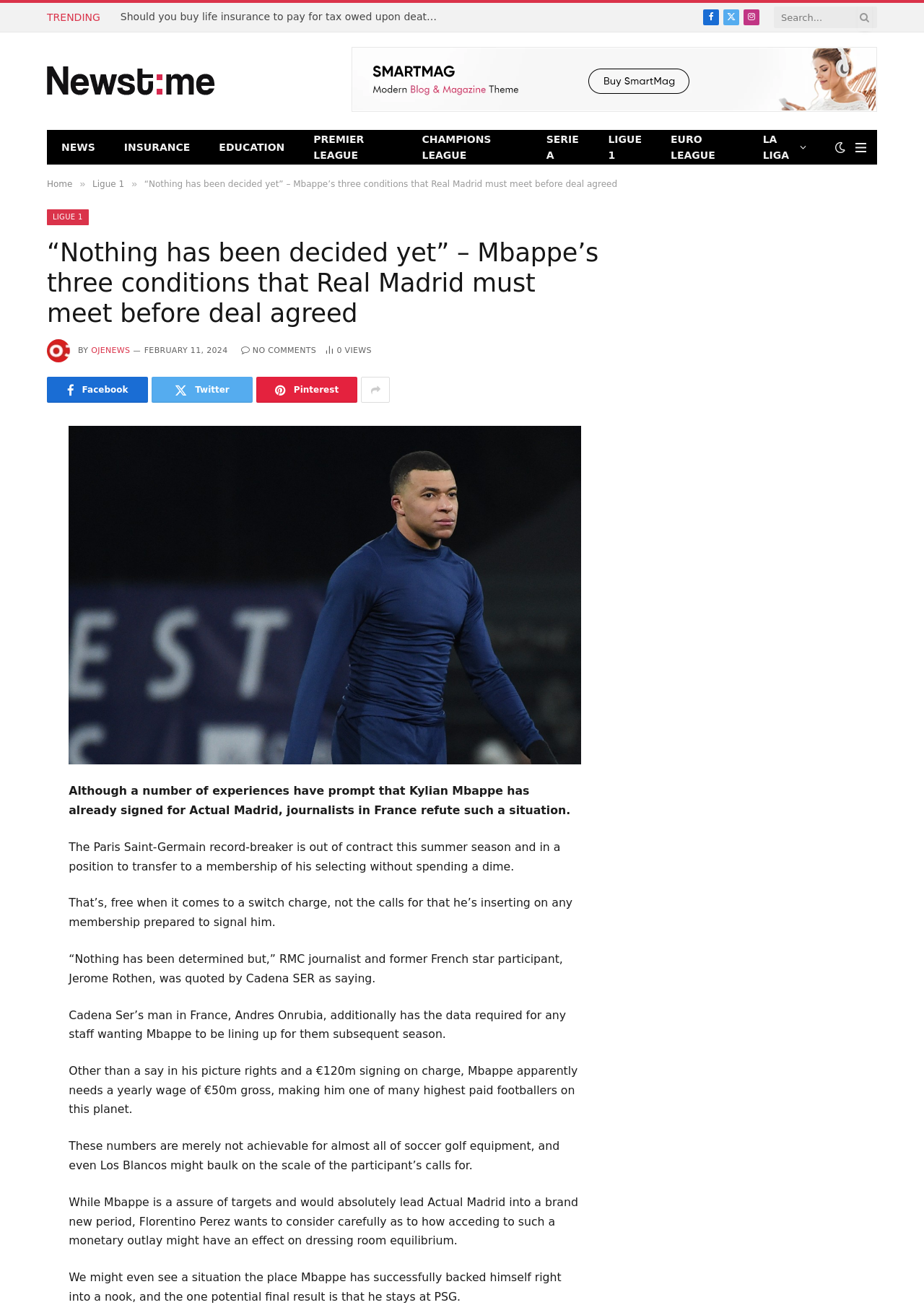Determine the bounding box coordinates of the region I should click to achieve the following instruction: "Search for something". Ensure the bounding box coordinates are four float numbers between 0 and 1, i.e., [left, top, right, bottom].

[0.838, 0.003, 0.949, 0.024]